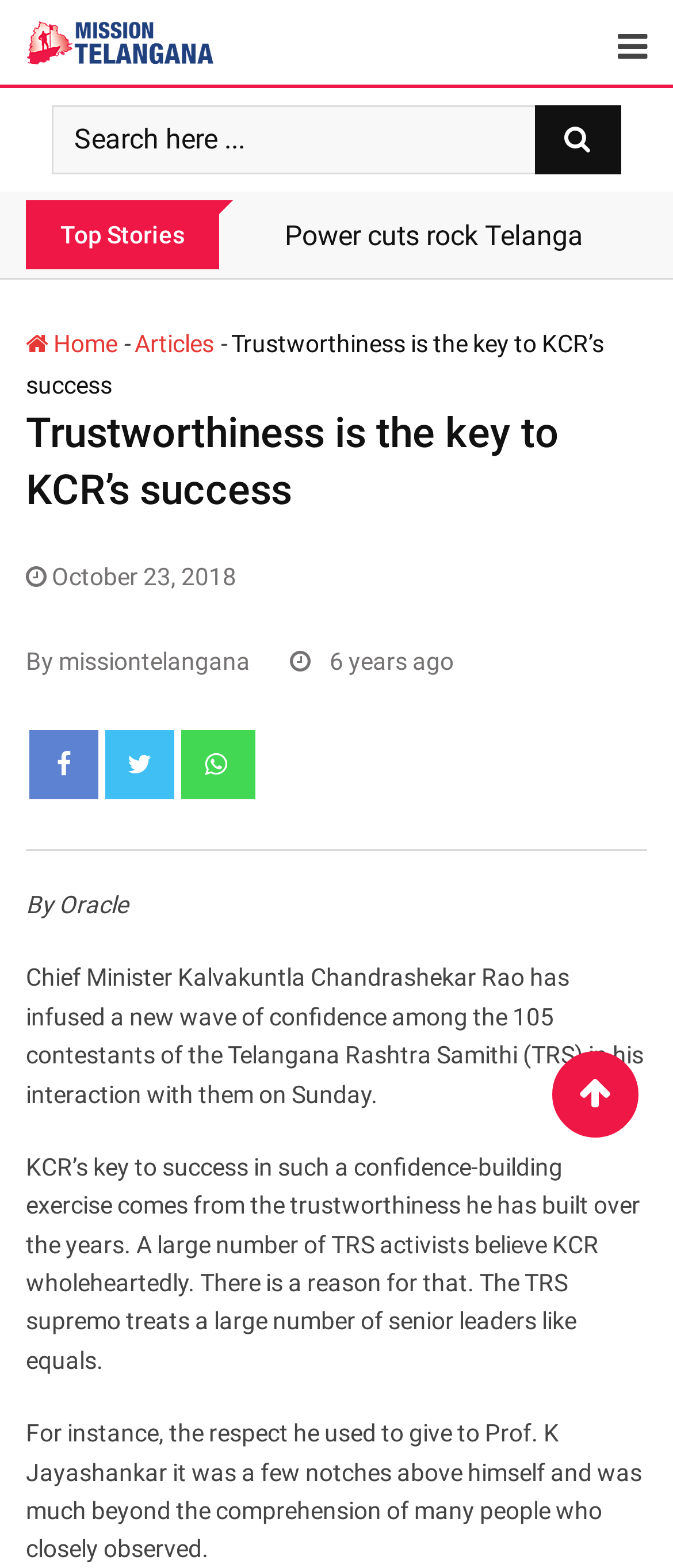Utilize the information from the image to answer the question in detail:
Who is the Chief Minister mentioned in the article?

The article mentions 'Chief Minister Kalvakuntla Chandrashekar Rao has infused a new wave of confidence among the 105 contestants of the Telangana Rashtra Samithi (TRS) in his interaction with them on Sunday.' Therefore, the Chief Minister mentioned in the article is Kalvakuntla Chandrashekar Rao.